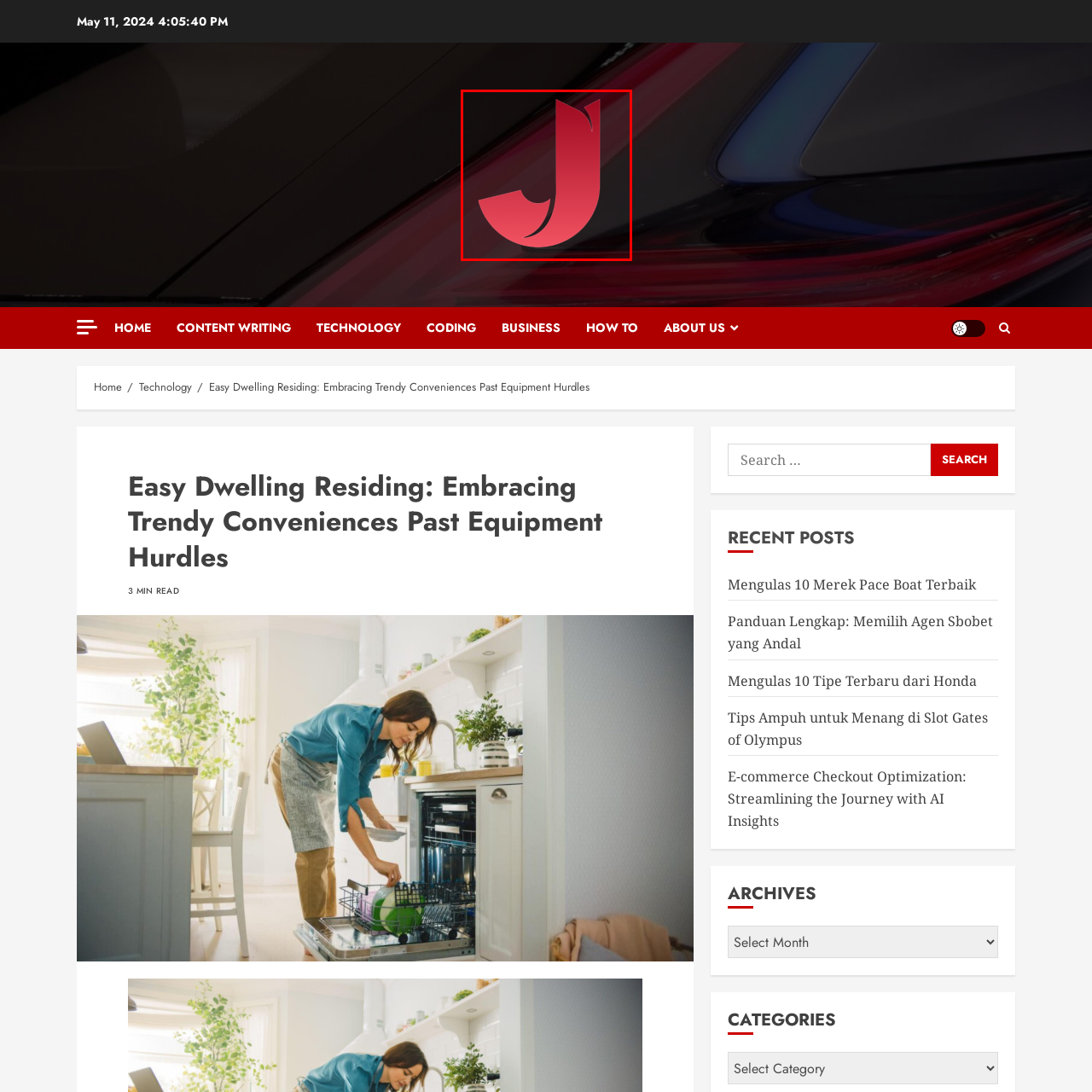Generate a thorough description of the part of the image enclosed by the red boundary.

The image features a stylized logo in the form of a prominent letter "J" rendered in a vibrant red shade. The design combines modern aesthetics with smooth curves and sharp edges, giving it a dynamic and contemporary feel. The background appears to have a subtle gradient or shading, enhancing the logo's visual impact and ensuring it stands out. This logo seems to represent the domain "melanierechter.com," suggesting a connection to content that embraces modern conveniences, technology, or lifestyle themes. Its bold design is likely meant to attract attention and convey a sense of innovation and creativity.